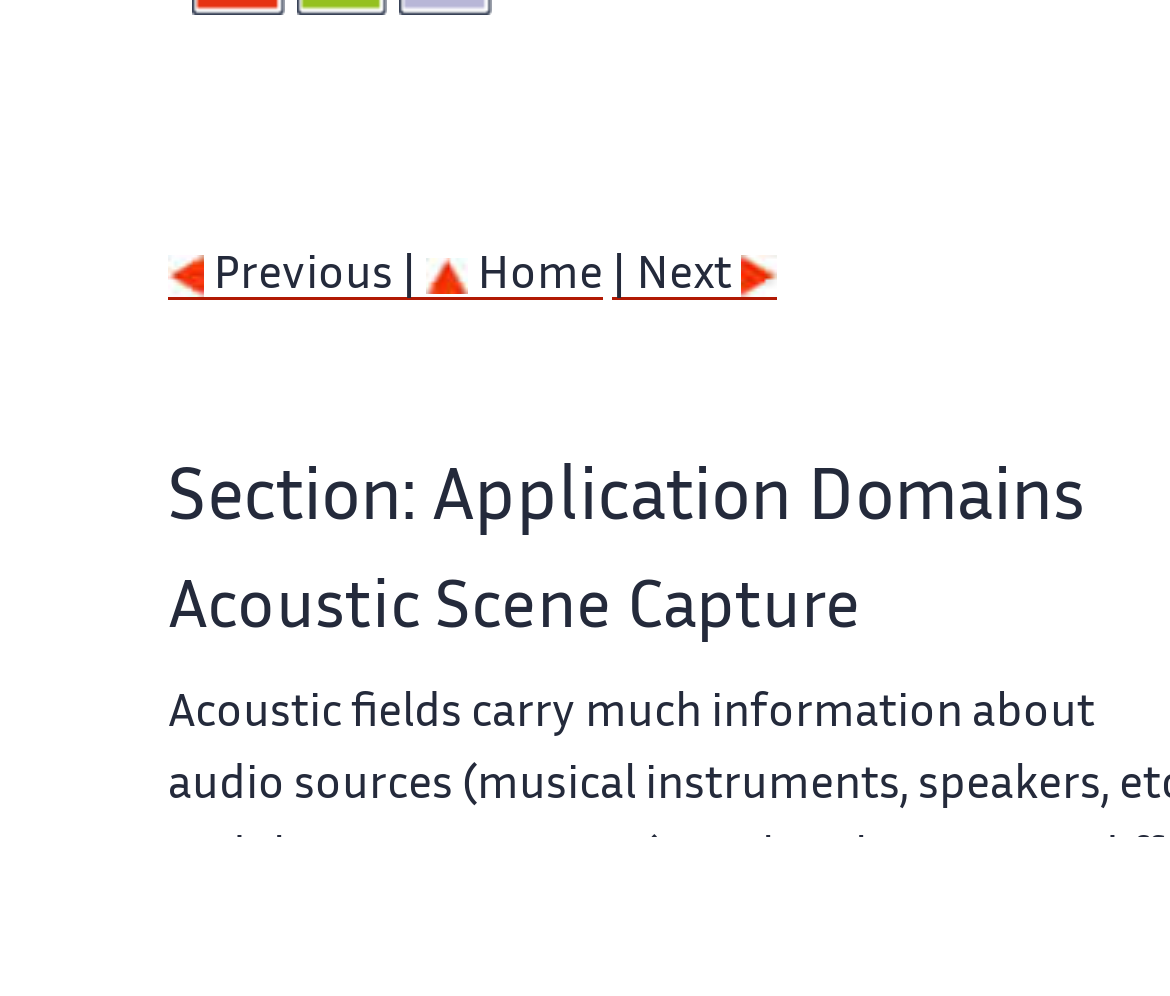Using the provided element description "| Next", determine the bounding box coordinates of the UI element.

[0.523, 0.26, 0.664, 0.302]